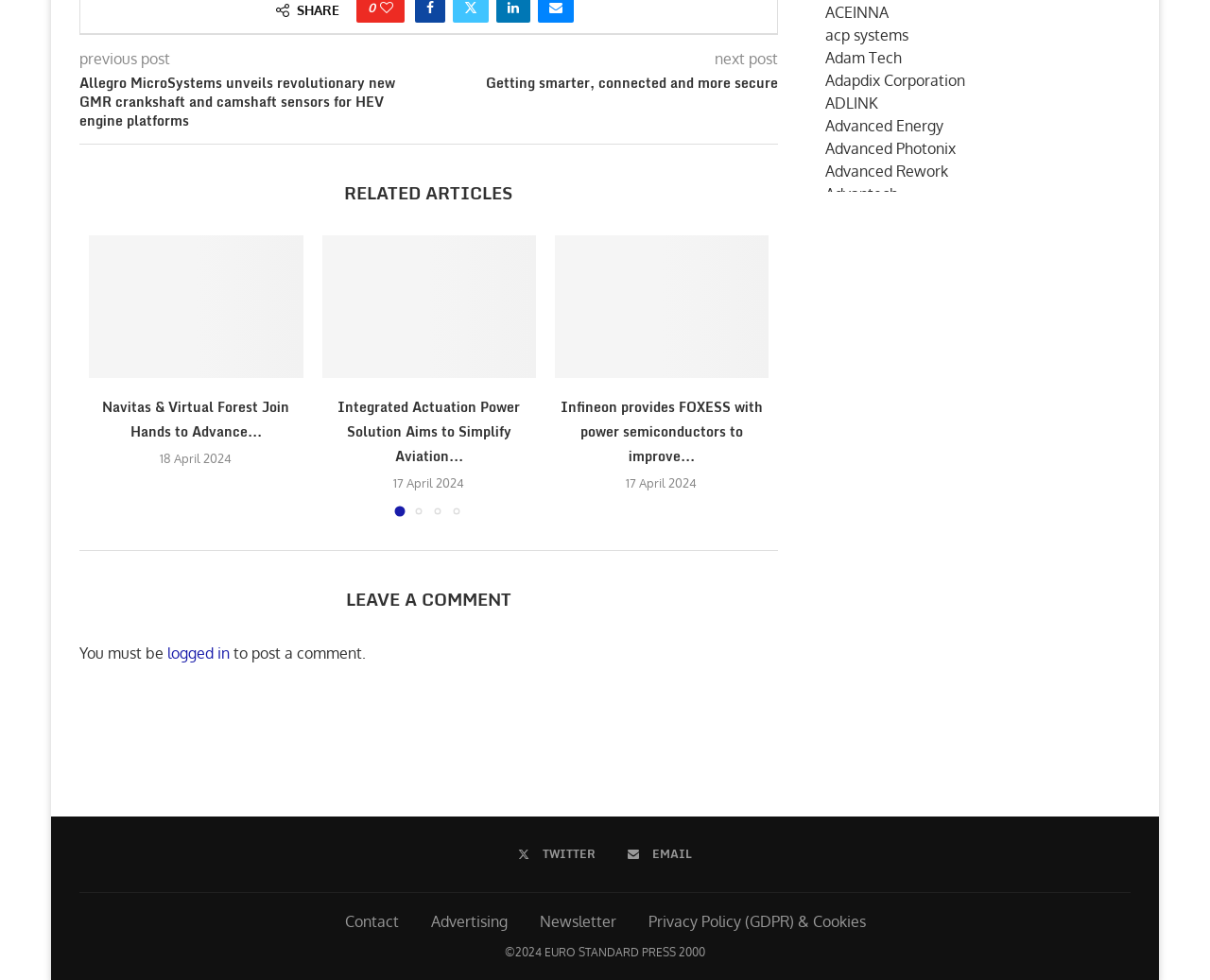What is the purpose of the links at the bottom of the webpage?
Respond to the question with a single word or phrase according to the image.

Company links